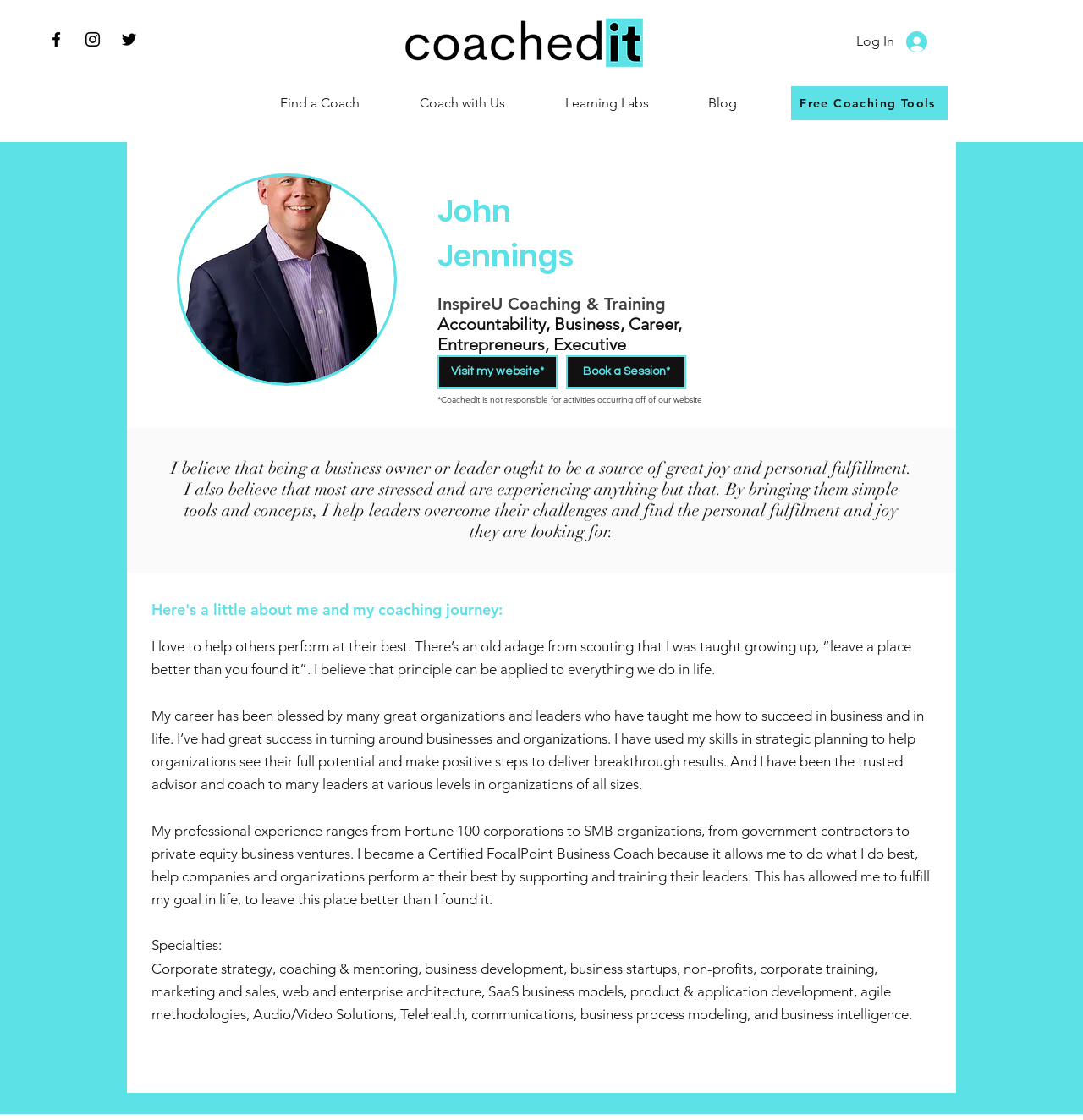Elaborate on the different components and information displayed on the webpage.

The webpage is about John Jennings, a business coach and trainer. At the top left corner, there is a social bar with links to Facebook, Instagram, and Twitter, each represented by an image. On the top right corner, there is a "Log In" button with an image. Below the social bar, there is a Coached It logo, which is an image.

The main content of the webpage is divided into two sections. On the left side, there is a profile picture of John Jennings. Above the profile picture, there are three headings: "John", "Jennings", and "InspireU Coaching & Training". Below the profile picture, there are two links: "Visit my website" and "Book a Session".

On the right side, there is a section with a heading that describes John's coaching philosophy. Below this heading, there is a paragraph of text that explains how John helps leaders overcome their challenges and find personal fulfillment and joy. Further down, there is another heading that introduces John's coaching journey, followed by three paragraphs of text that describe his career, experience, and specialties.

At the top center of the webpage, there is a navigation menu with links to "Find a Coach", "Coach with Us", "Learning Labs", and "Blog". Below the navigation menu, there is a link to "Free Coaching Tools".